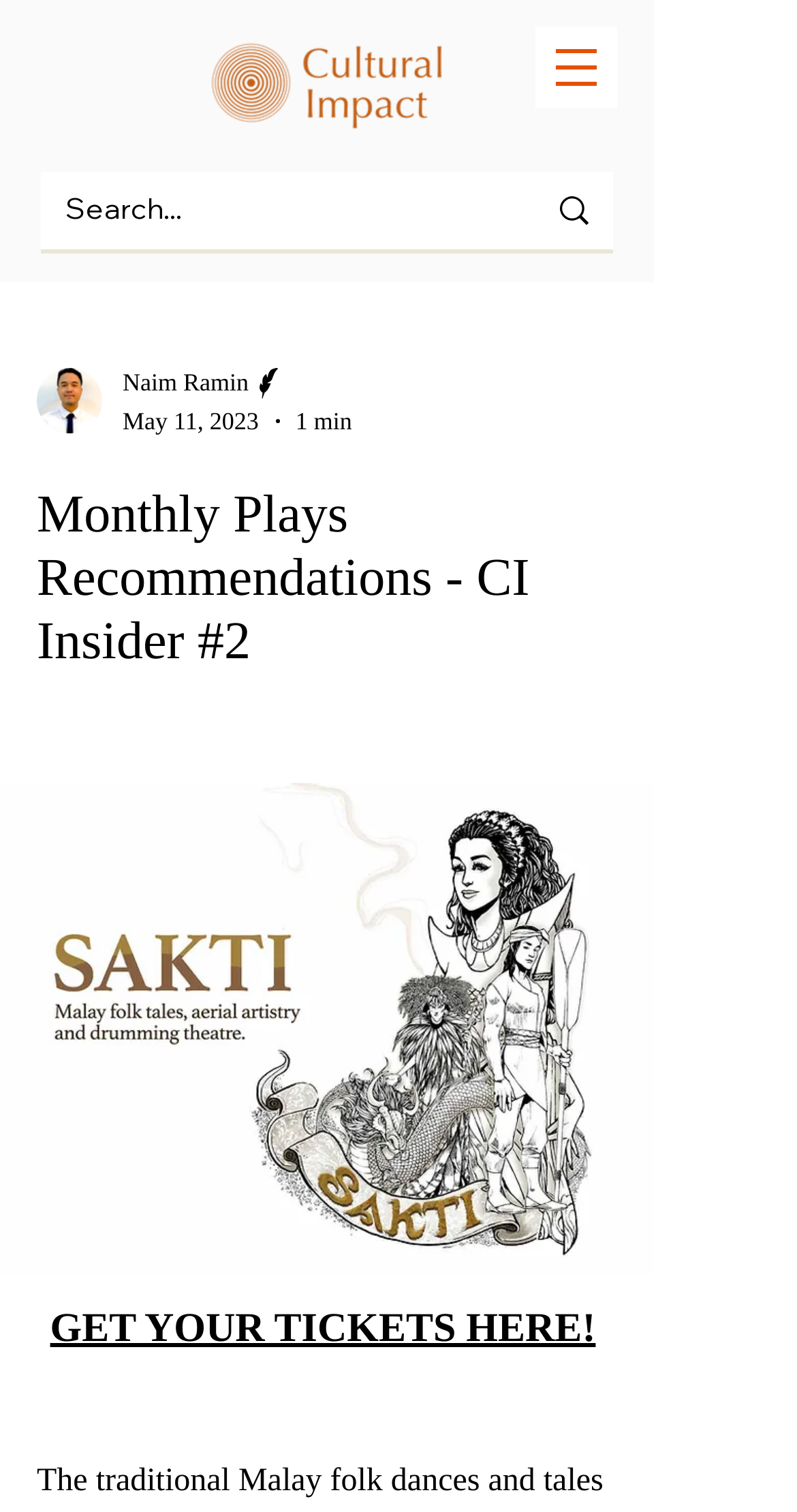Using the information in the image, give a comprehensive answer to the question: 
How long does it take to read the article?

I searched for elements that could indicate the reading time and found a generic element with the text '1 min' located near the author's name and picture.